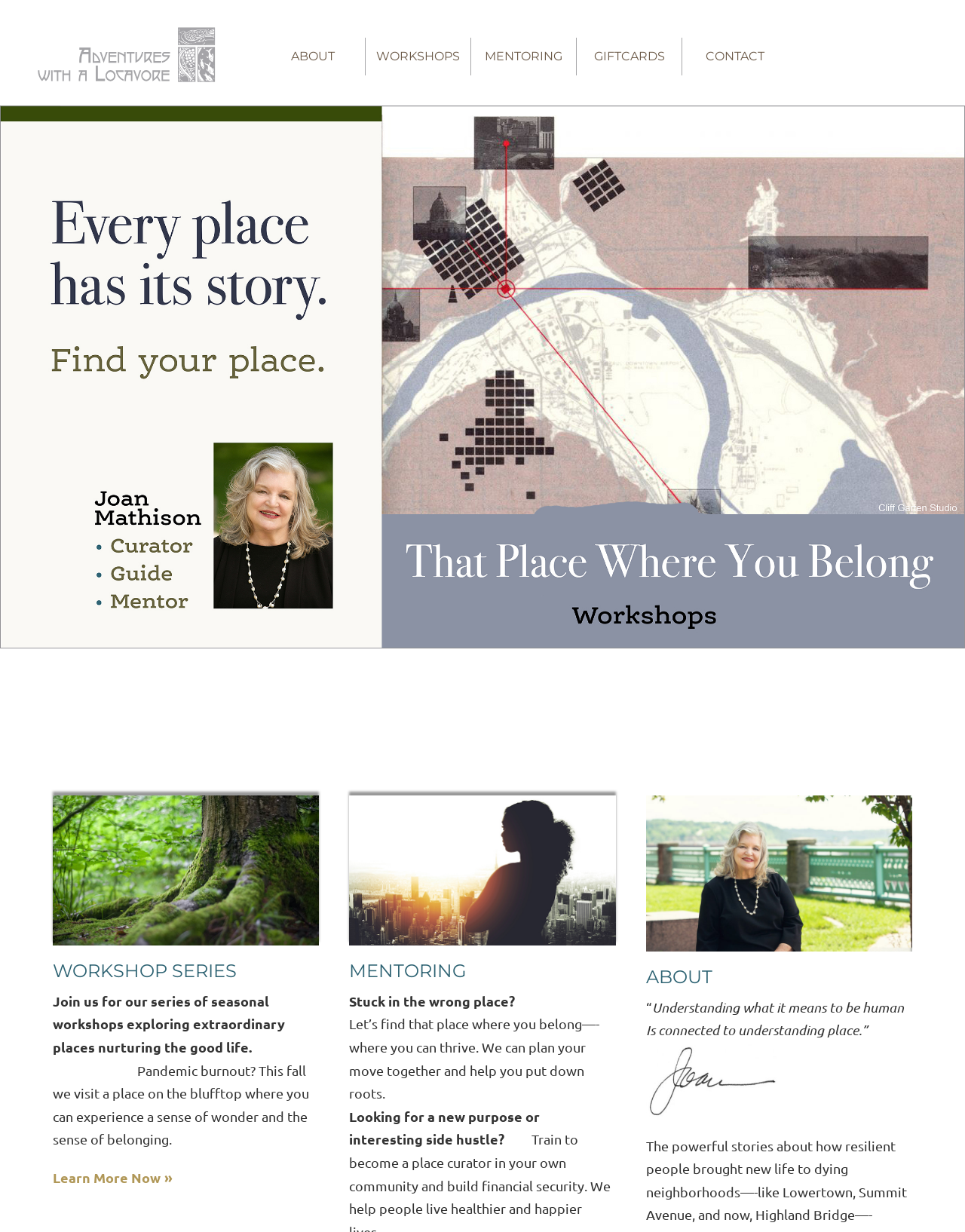Answer the question in a single word or phrase:
What is the format of the workshops?

Series of seasonal workshops